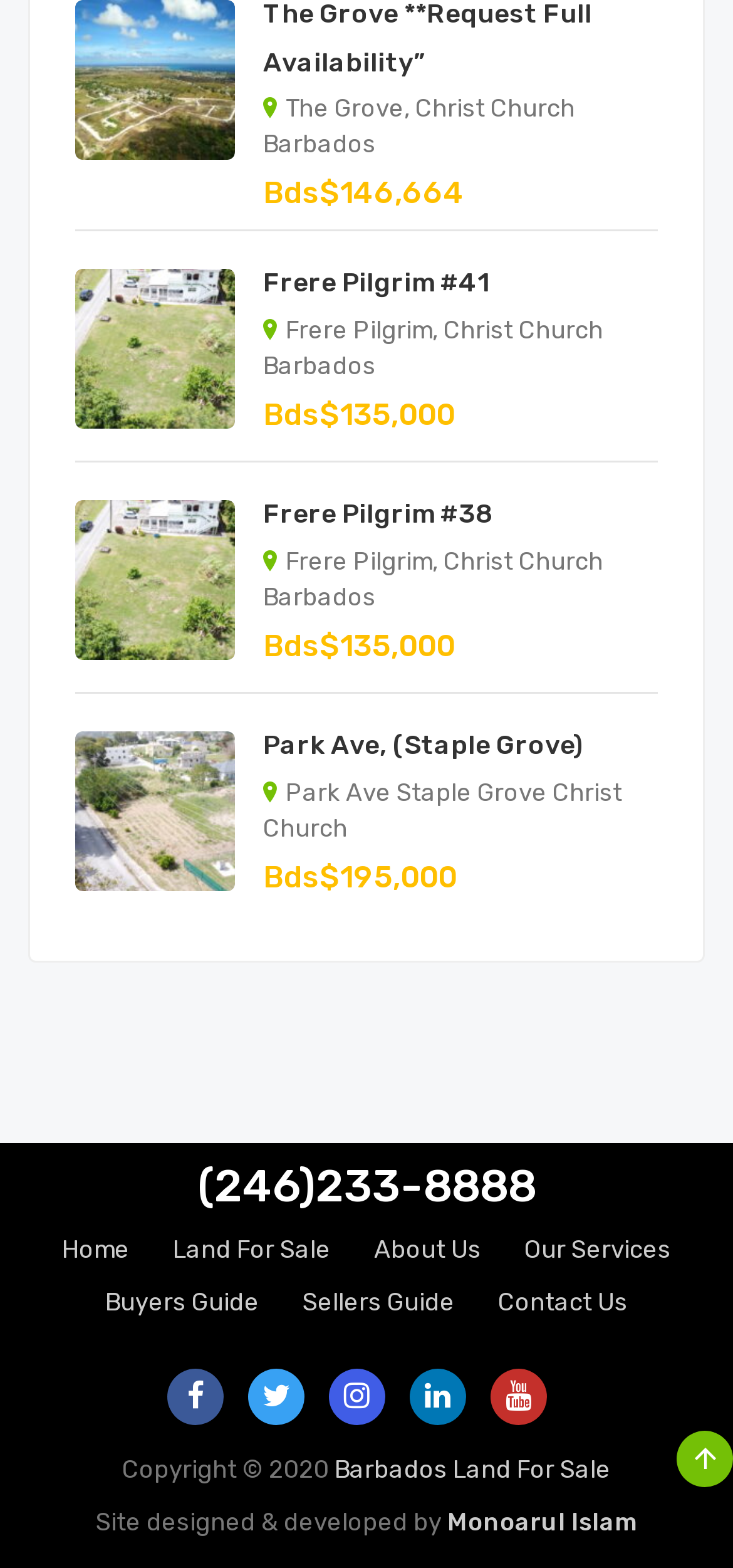Using the element description: "Contact Us", determine the bounding box coordinates for the specified UI element. The coordinates should be four float numbers between 0 and 1, [left, top, right, bottom].

[0.679, 0.822, 0.856, 0.84]